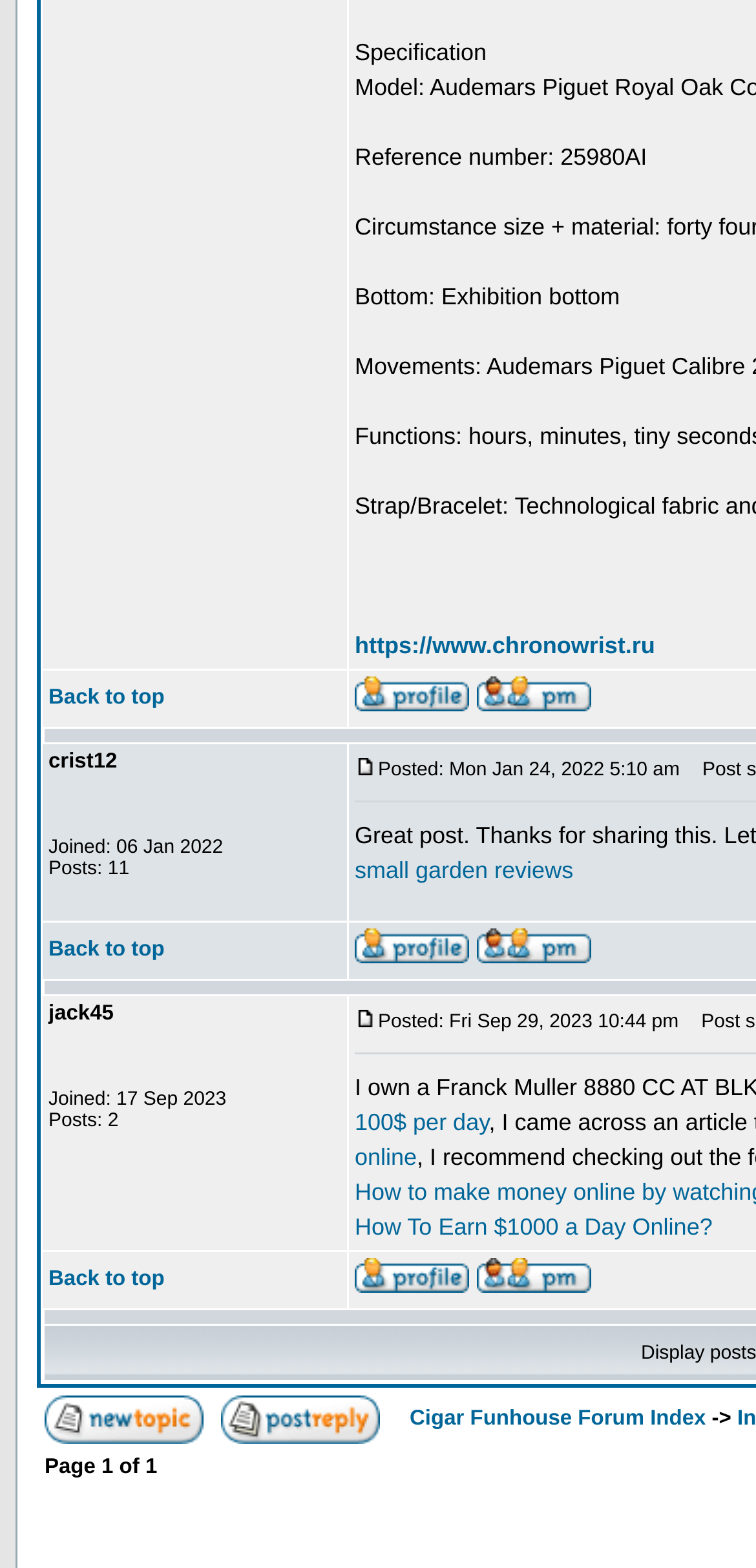How many users are listed on this page?
Use the information from the image to give a detailed answer to the question.

I counted the number of grid cells containing user information, which are [72], [77], and [79]. Each of these cells contains information about a user, so there are 3 users listed on this page.